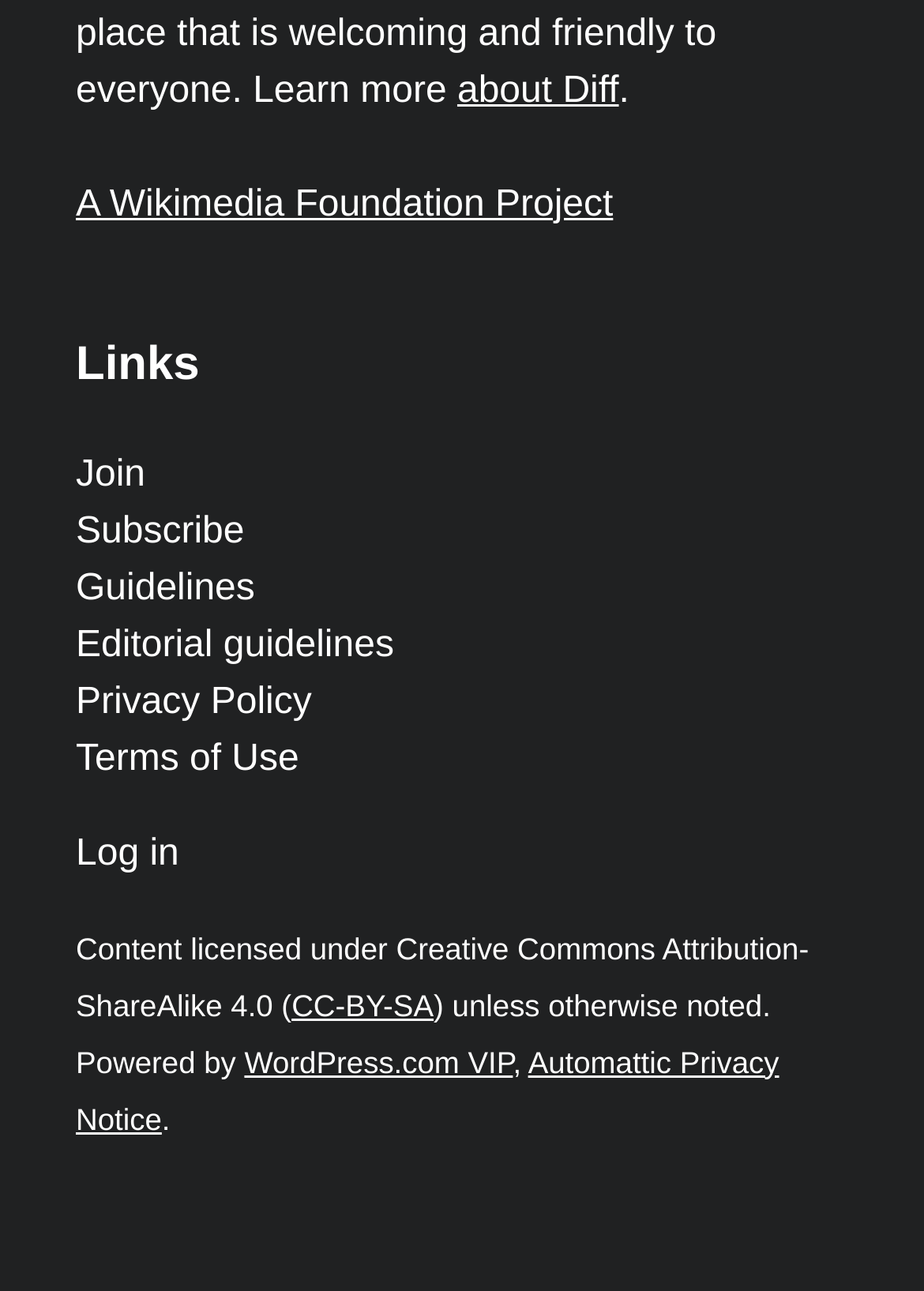Determine the bounding box coordinates of the region I should click to achieve the following instruction: "view the privacy policy". Ensure the bounding box coordinates are four float numbers between 0 and 1, i.e., [left, top, right, bottom].

[0.082, 0.528, 0.337, 0.559]